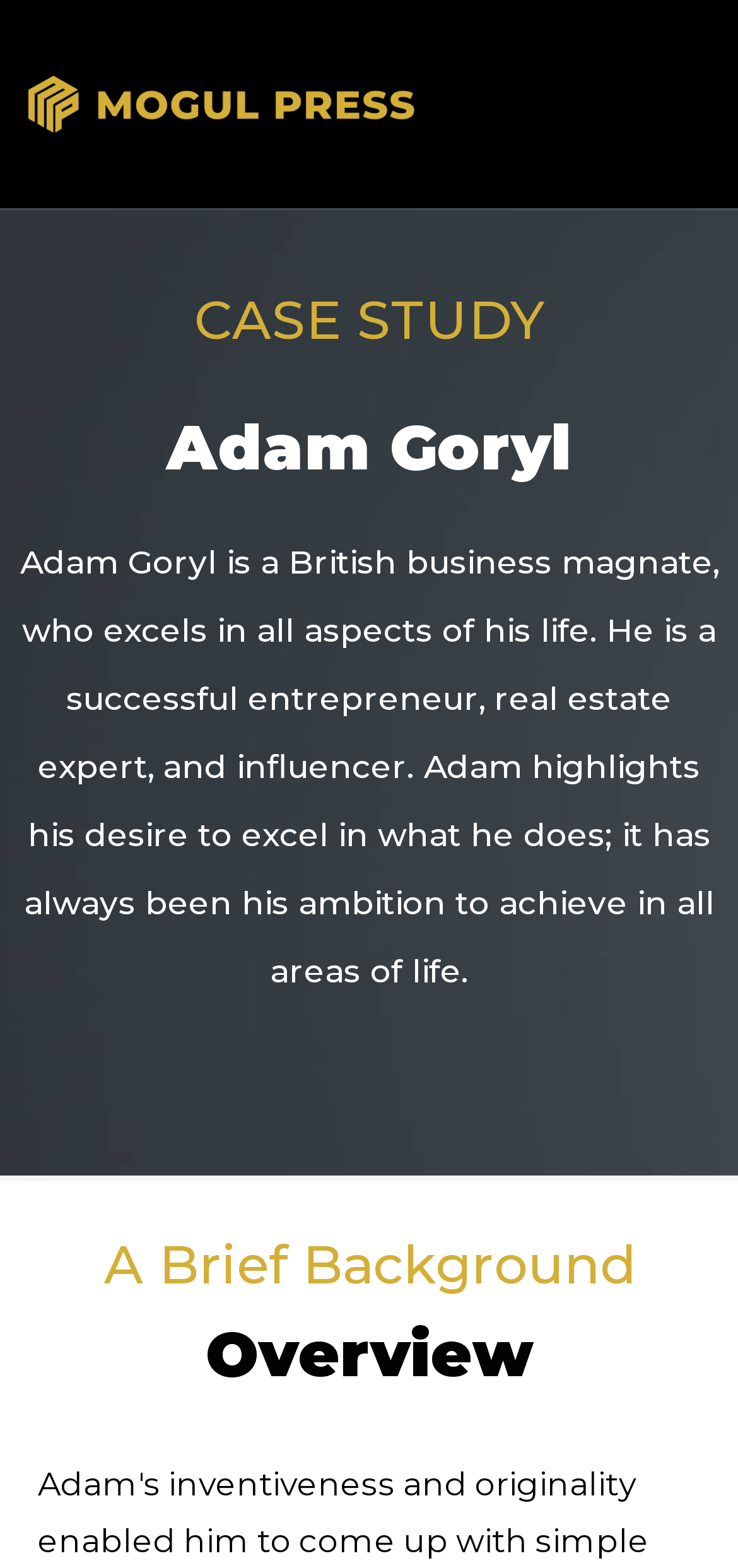Provide the bounding box coordinates for the UI element described in this sentence: "name="search" placeholder="Search what you want"". The coordinates should be four float values between 0 and 1, i.e., [left, top, right, bottom].

None